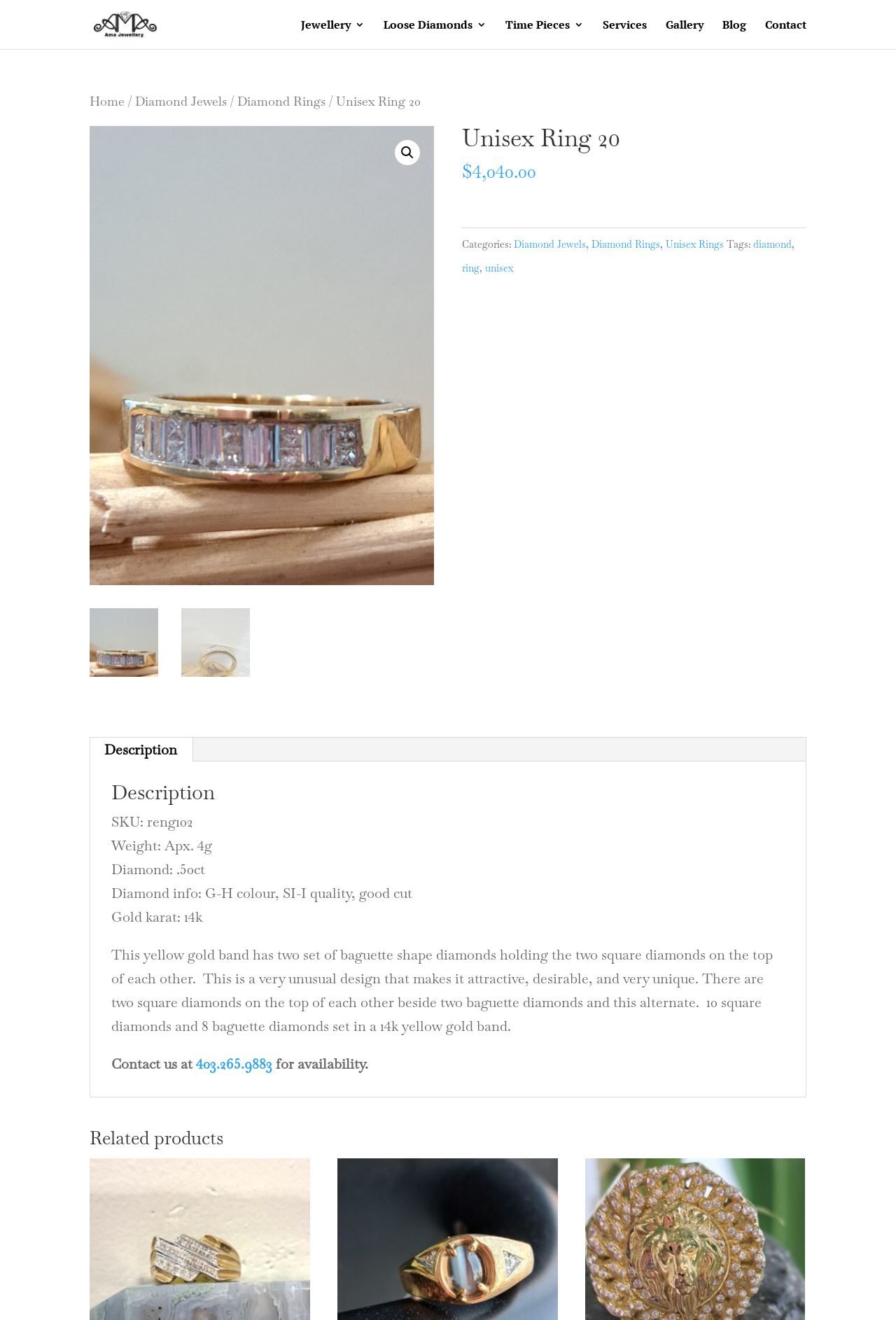Given the element description "Simple Veterinary X Ray Table", identify the bounding box of the corresponding UI element.

None